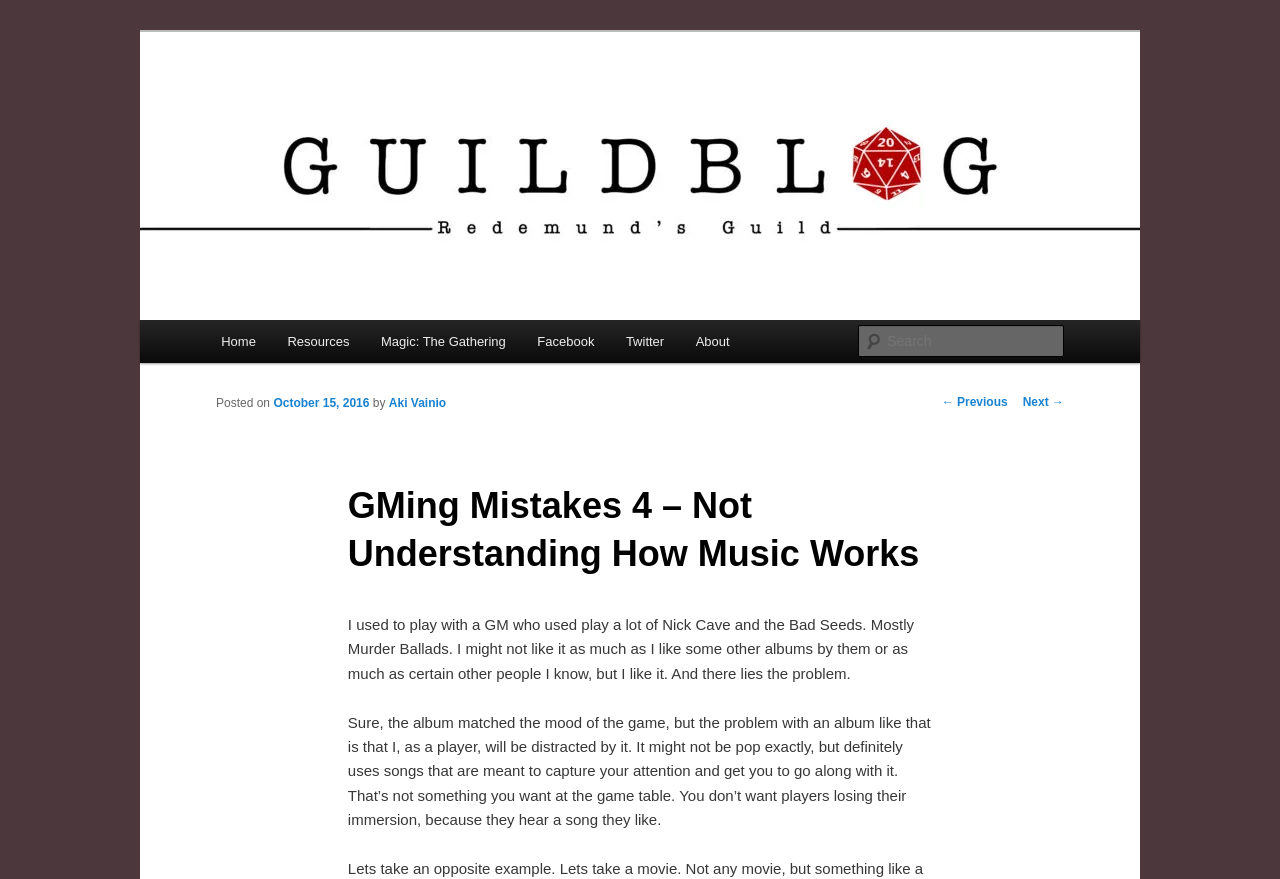Determine the bounding box of the UI element mentioned here: "parent_node: Search name="s" placeholder="Search"". The coordinates must be in the format [left, top, right, bottom] with values ranging from 0 to 1.

[0.671, 0.37, 0.831, 0.406]